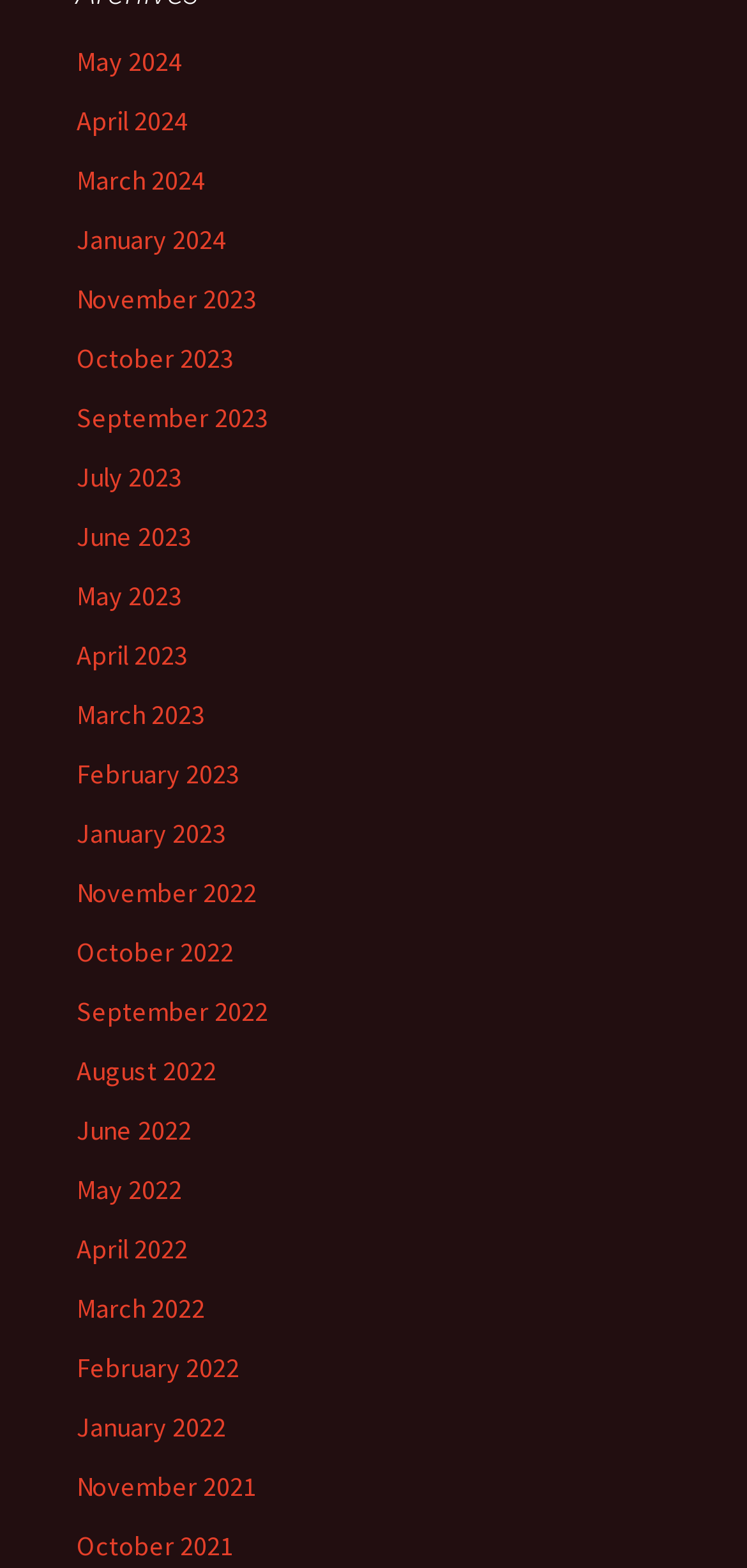Please identify the bounding box coordinates of the clickable area that will allow you to execute the instruction: "go to November 2023".

[0.103, 0.179, 0.344, 0.201]